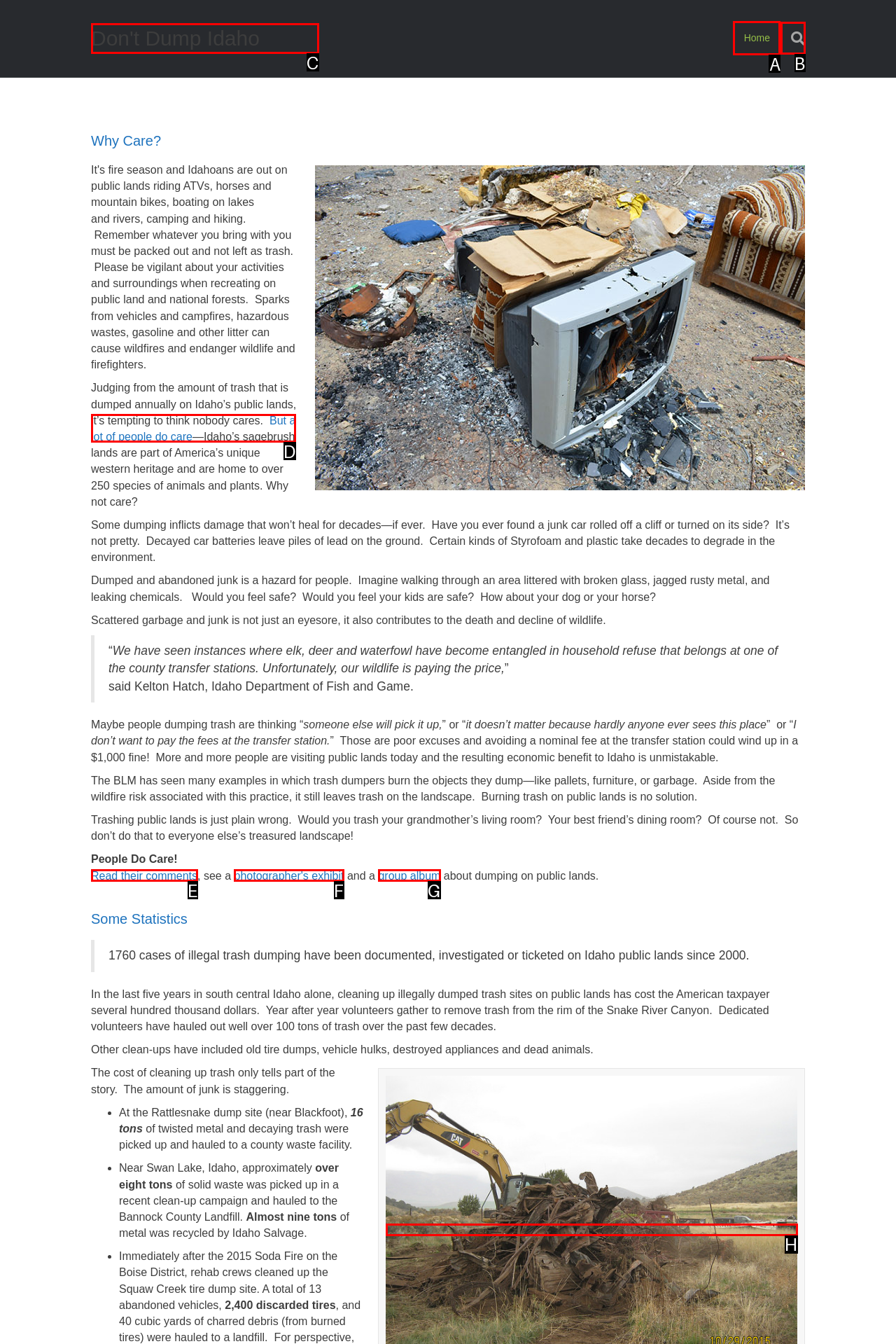For the instruction: Click on the 'Home' link, which HTML element should be clicked?
Respond with the letter of the appropriate option from the choices given.

A